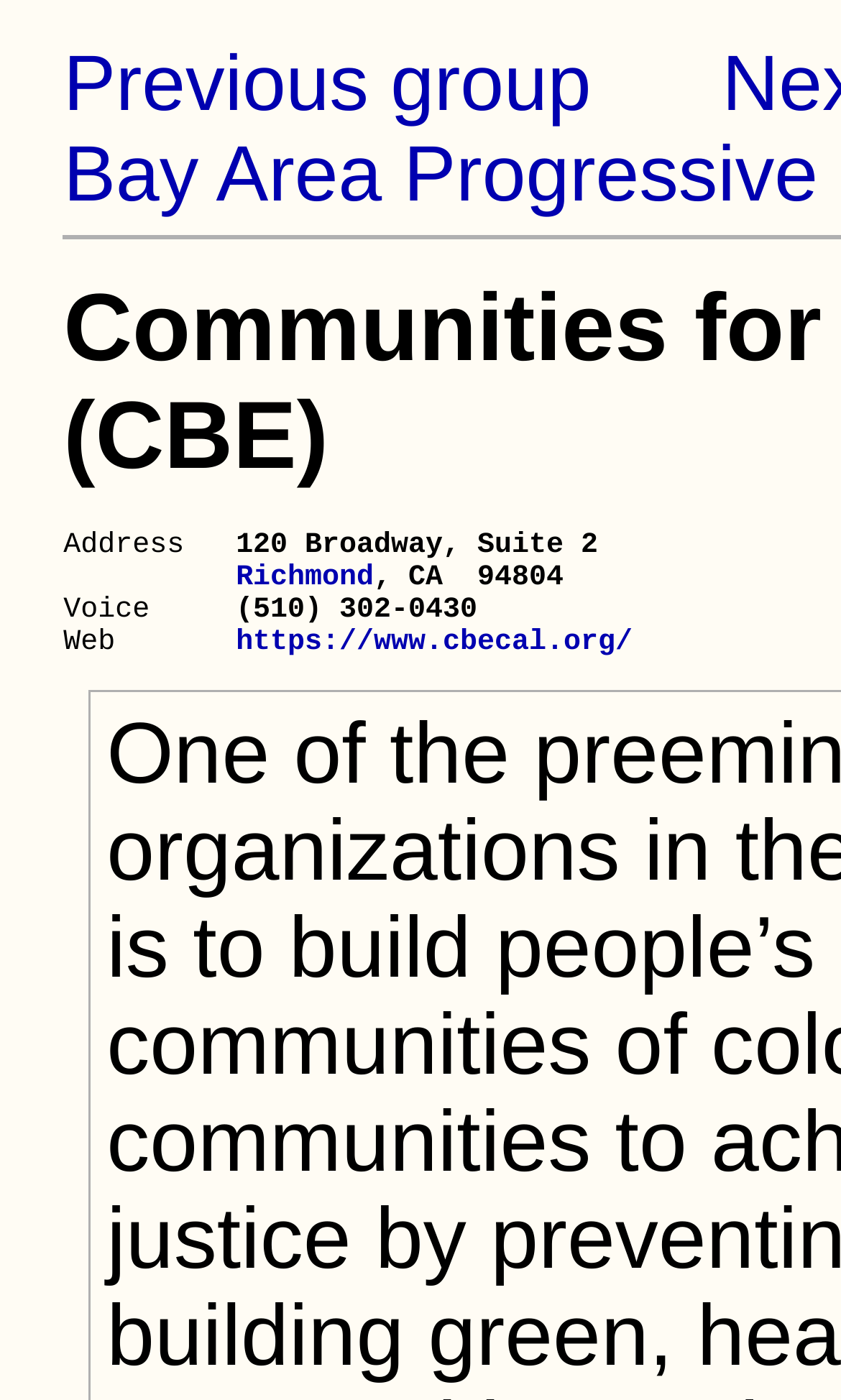What is the website of the community?
Answer the question with a single word or phrase by looking at the picture.

https://www.cbecal.org/